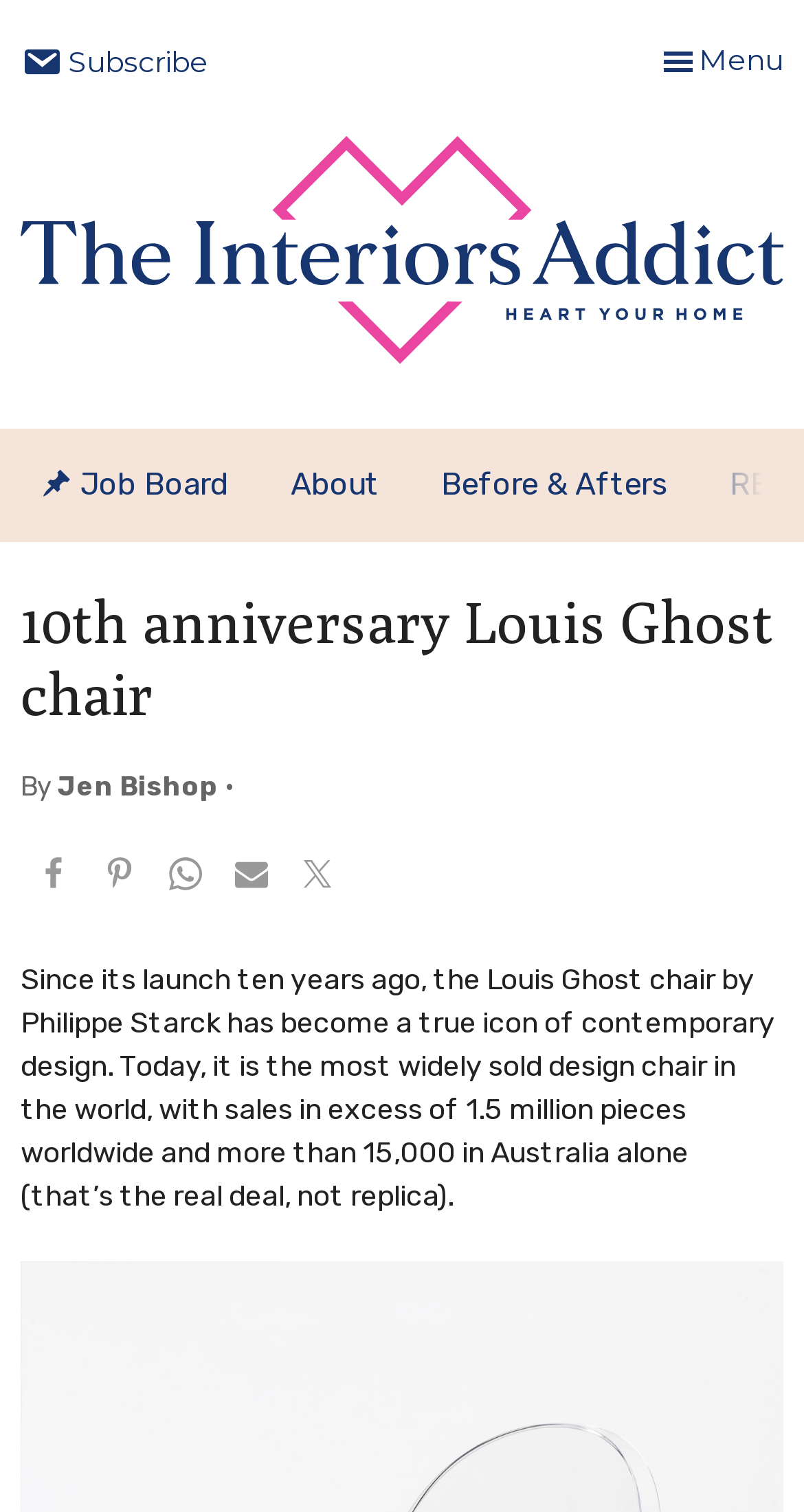Locate the bounding box coordinates of the element's region that should be clicked to carry out the following instruction: "Read the article about '10th anniversary Louis Ghost chair'". The coordinates need to be four float numbers between 0 and 1, i.e., [left, top, right, bottom].

[0.026, 0.387, 0.974, 0.482]